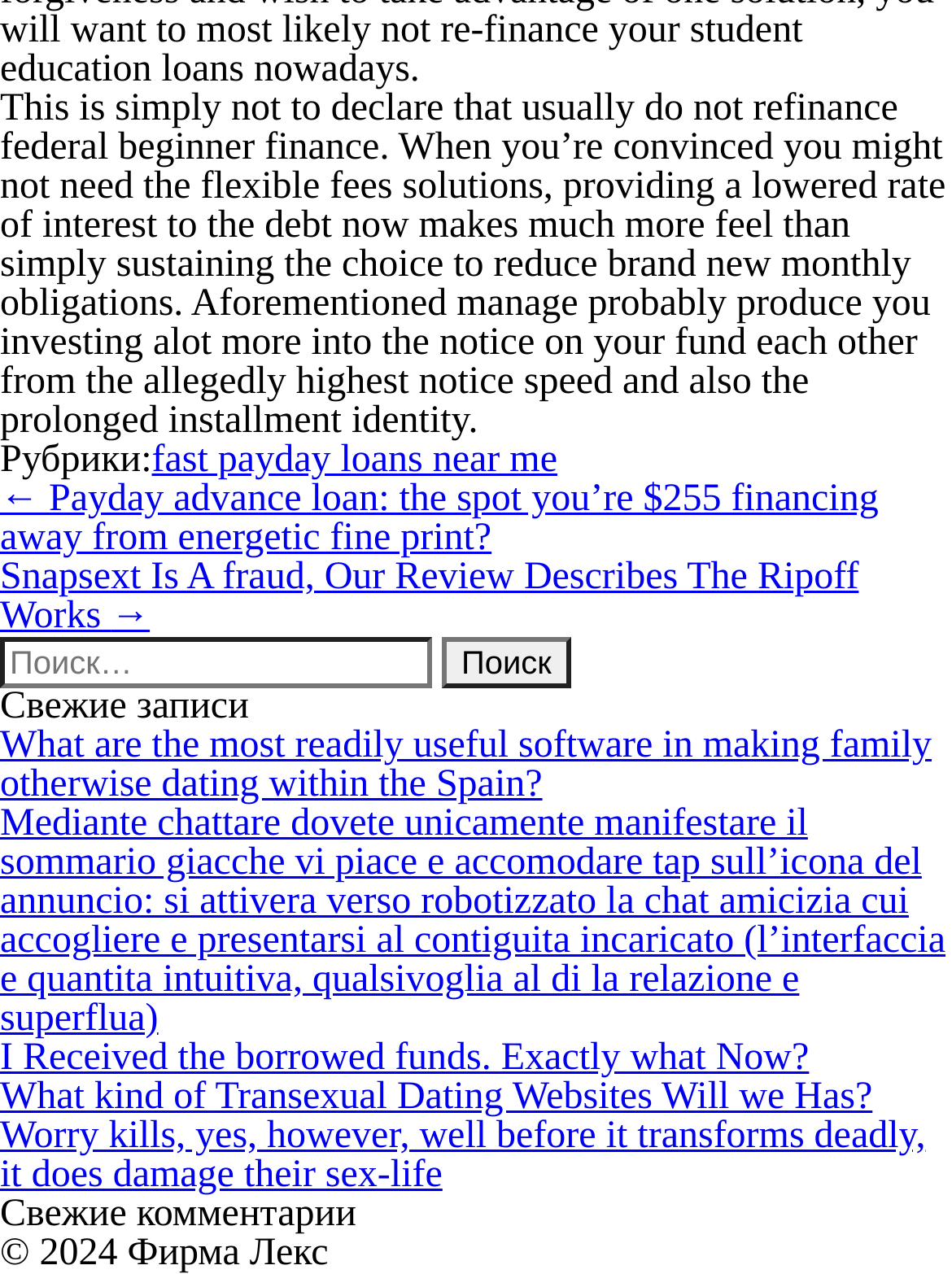Specify the bounding box coordinates of the area that needs to be clicked to achieve the following instruction: "Click on 'fast payday loans near me'".

[0.159, 0.345, 0.585, 0.377]